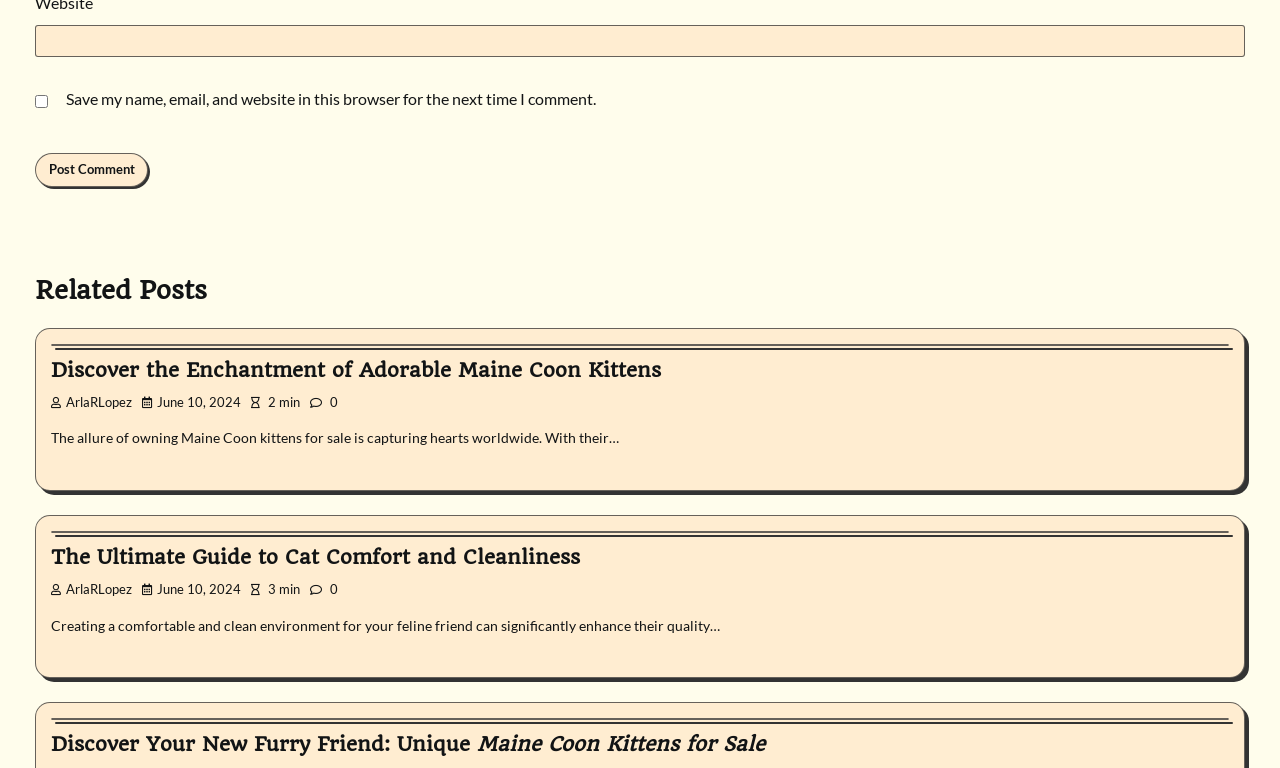Find the bounding box coordinates for the element that must be clicked to complete the instruction: "Visit the blog". The coordinates should be four float numbers between 0 and 1, indicated as [left, top, right, bottom].

[0.048, 0.409, 0.084, 0.436]